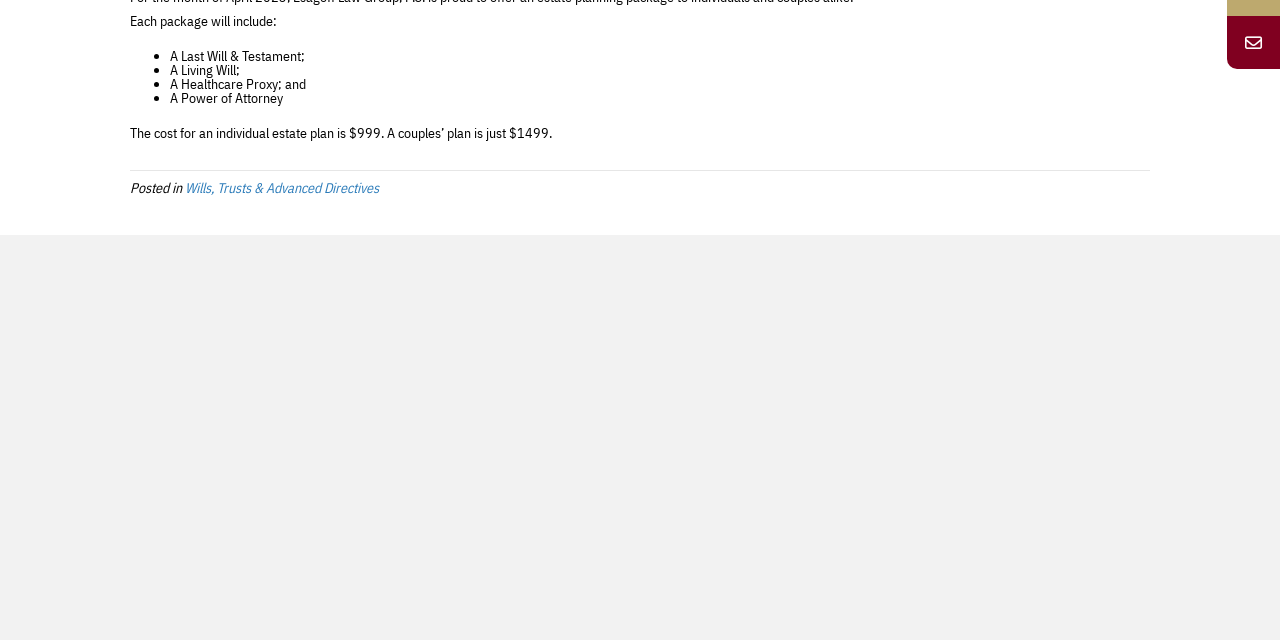Given the description "title="Email"", provide the bounding box coordinates of the corresponding UI element.

[0.959, 0.025, 1.0, 0.108]